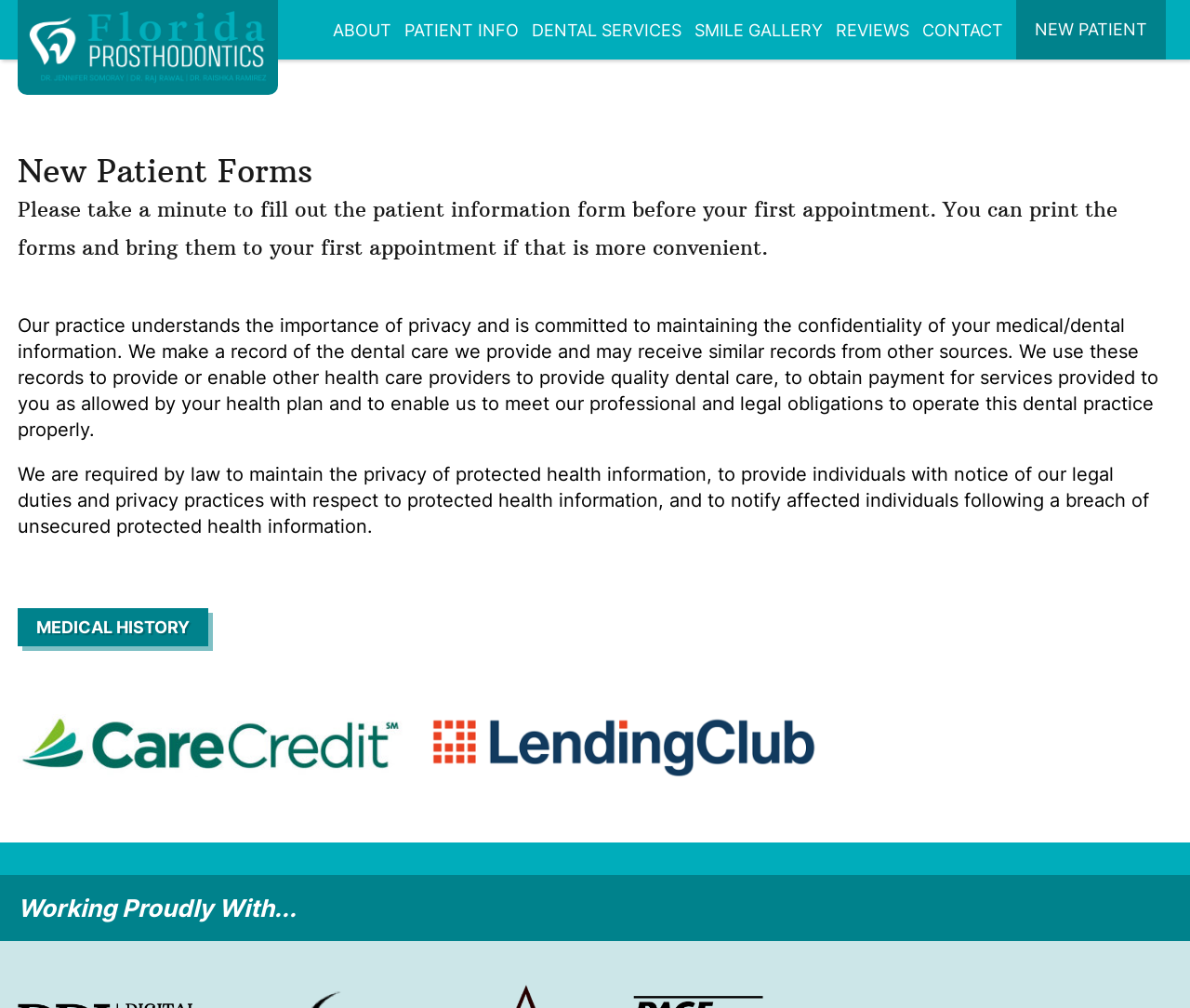Please find and report the bounding box coordinates of the element to click in order to perform the following action: "Click on the Twitter link". The coordinates should be expressed as four float numbers between 0 and 1, in the format [left, top, right, bottom].

None